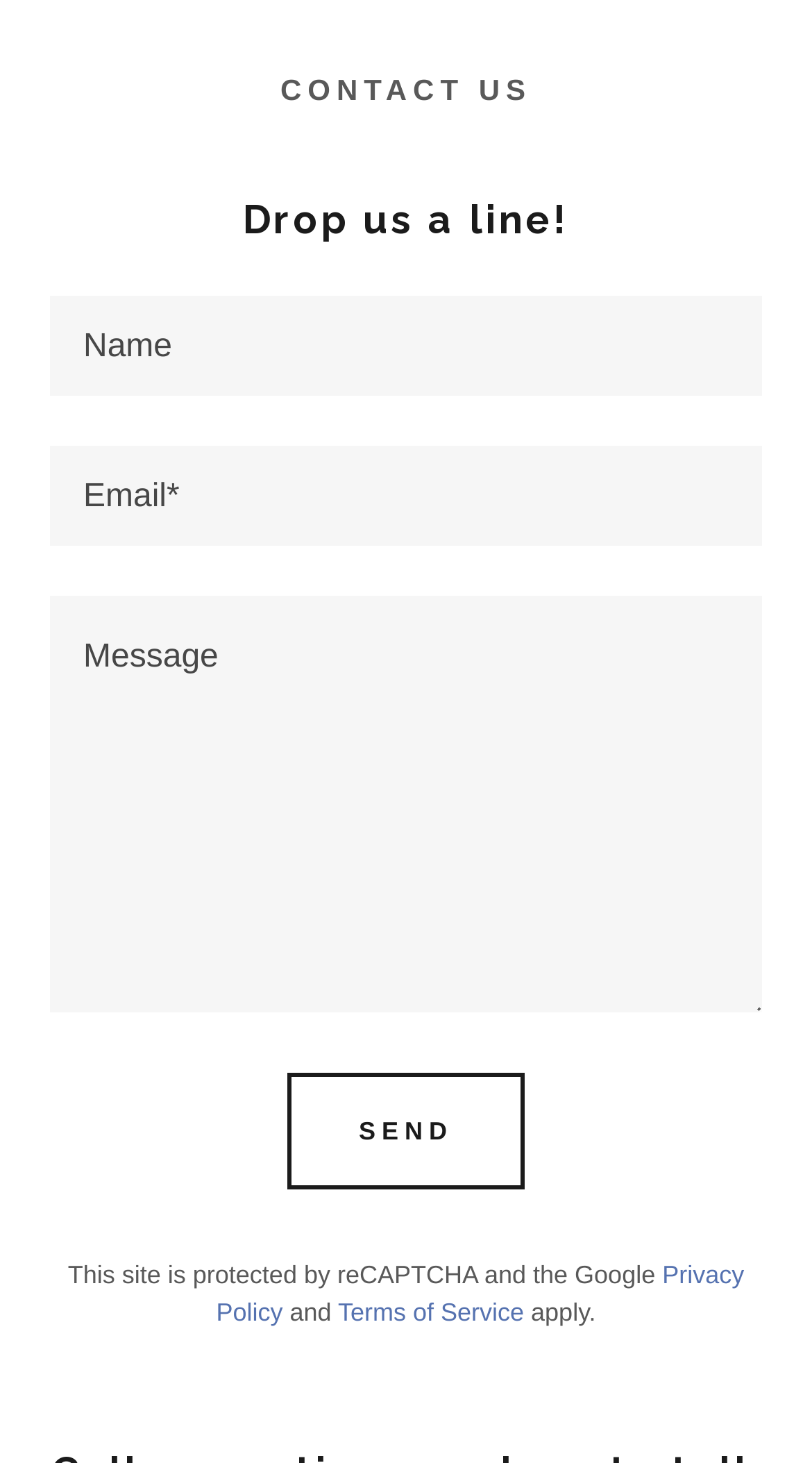What is the button at the bottom of the form for?
Based on the image, answer the question with as much detail as possible.

The webpage has a button 'SEND' at the bottom of the form, which suggests that it is used to send the message or contact information entered in the form.